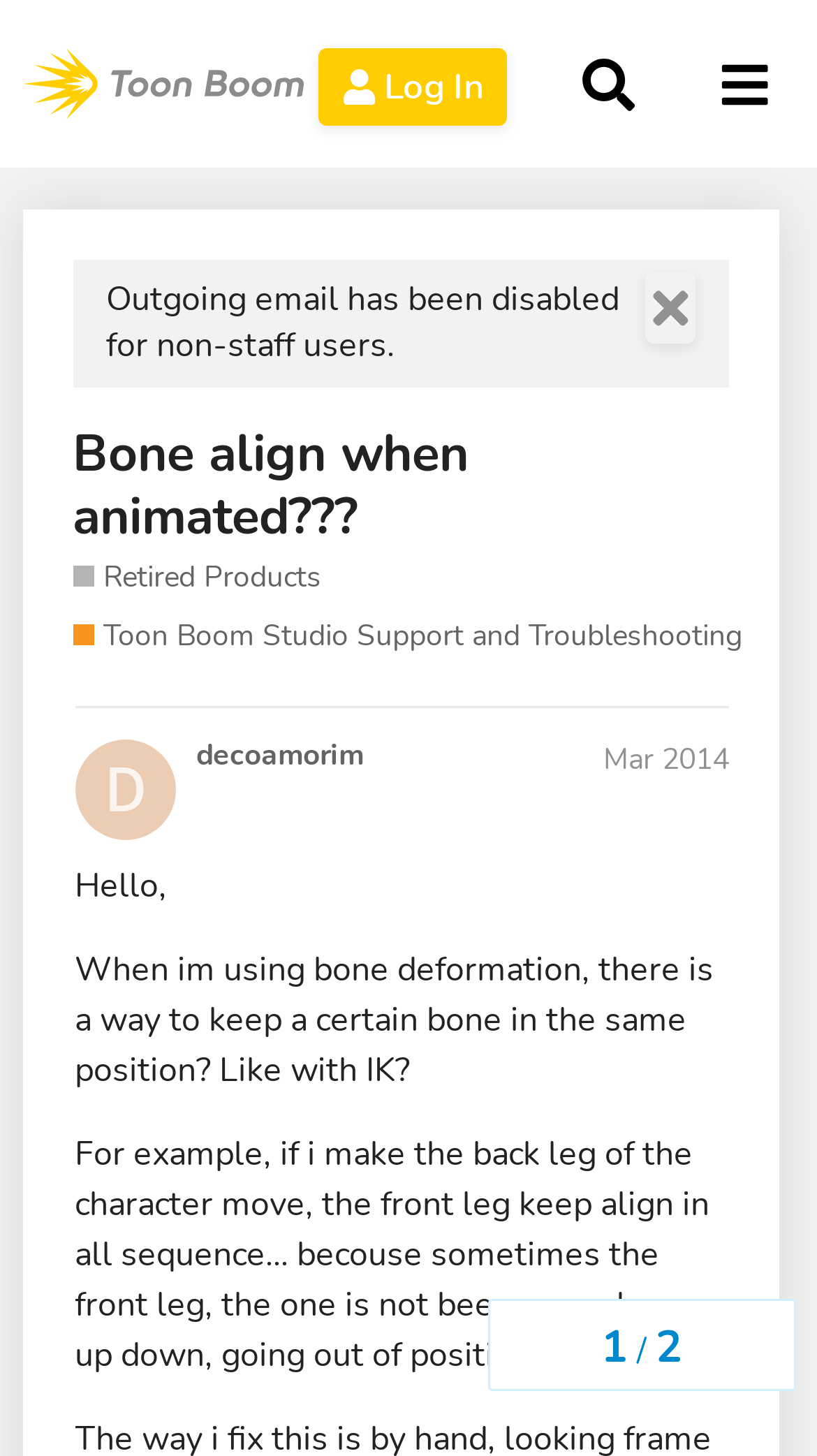Pinpoint the bounding box coordinates of the clickable element to carry out the following instruction: "go to December 2021."

None